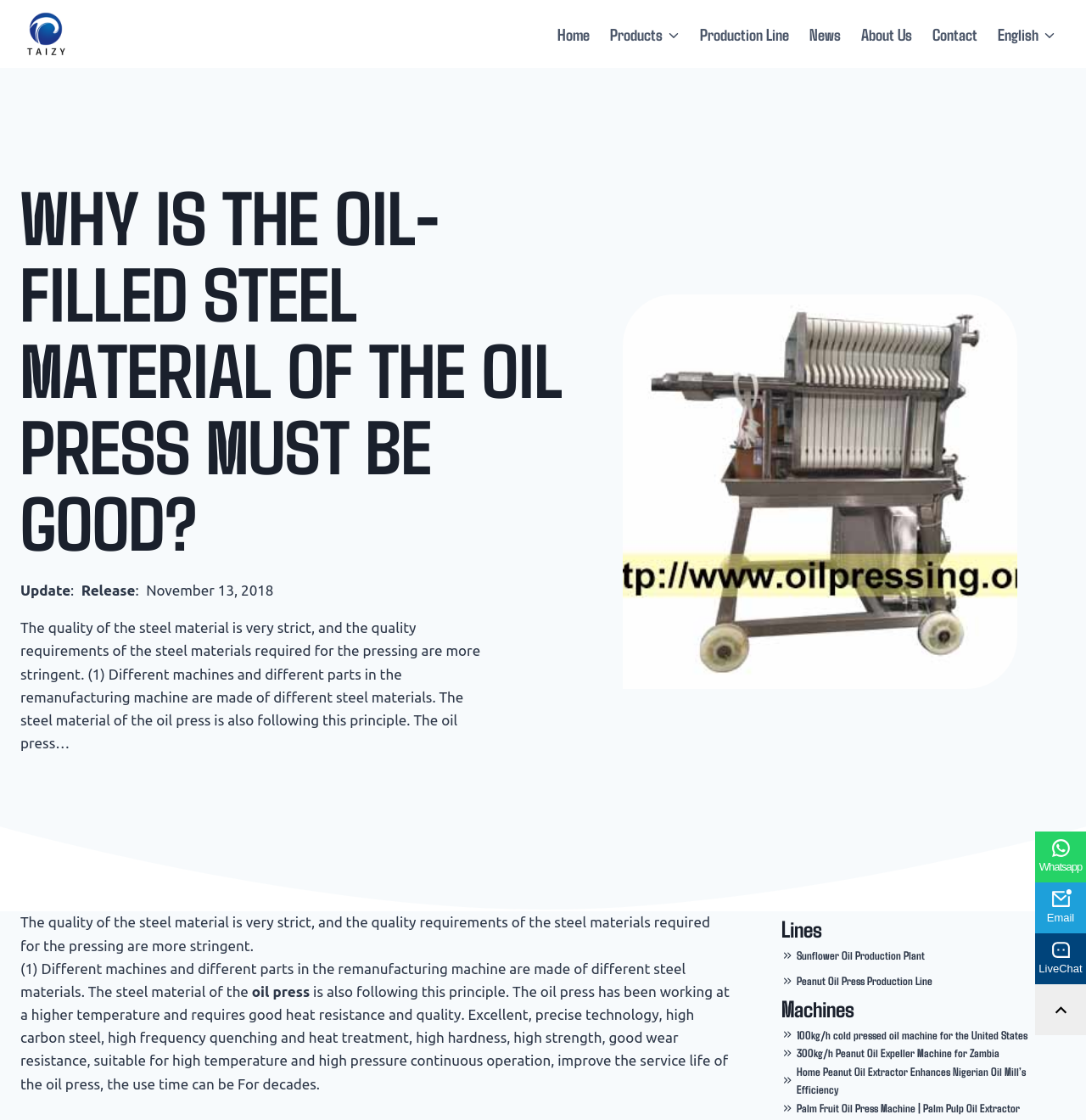Determine the bounding box coordinates of the clickable region to carry out the instruction: "Click the 'Email' link".

[0.953, 0.788, 1.0, 0.833]